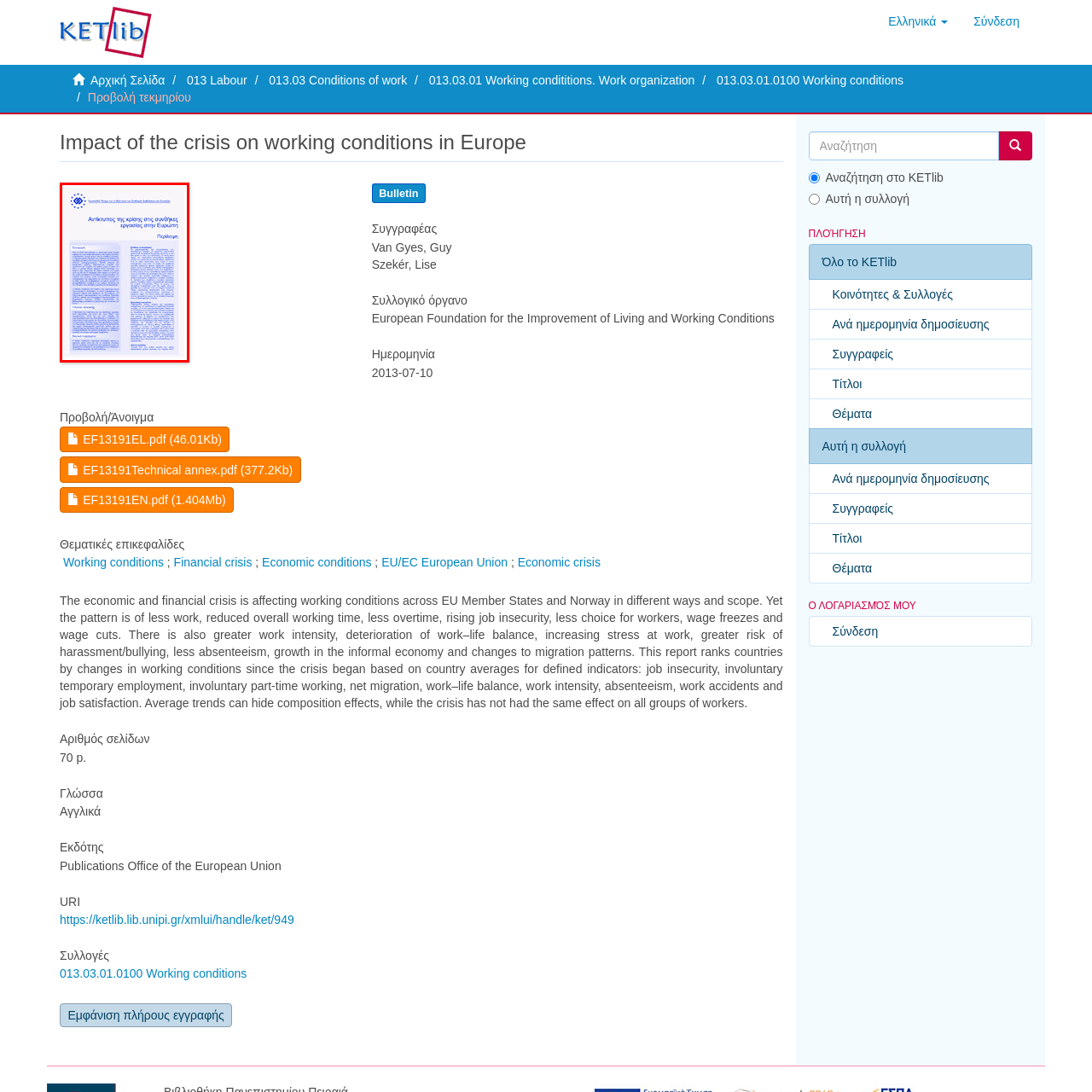Give a thorough and detailed account of the visual content inside the red-framed part of the image.

This image features a document titled "Αντίκτυπος της κρίσης στις συνθήκες εργασίας στην Ευρώπη," translated as "Impact of the crisis on working conditions in Europe." The design includes a logo at the top, representing the European Foundation for the Improvement of Living and Working Conditions. The document is presented in a vertical layout, with text structured in two columns. The content discusses various aspects of how the economic crisis has affected workplace environments across Europe. A summary section at the top provides an overview of the subject matter, followed by detailed information regarding working conditions in different contexts. This document aims to inform readers about the implications of economic challenges on labor circumstances and seeks to analyze trends affecting workers in European Union member states.